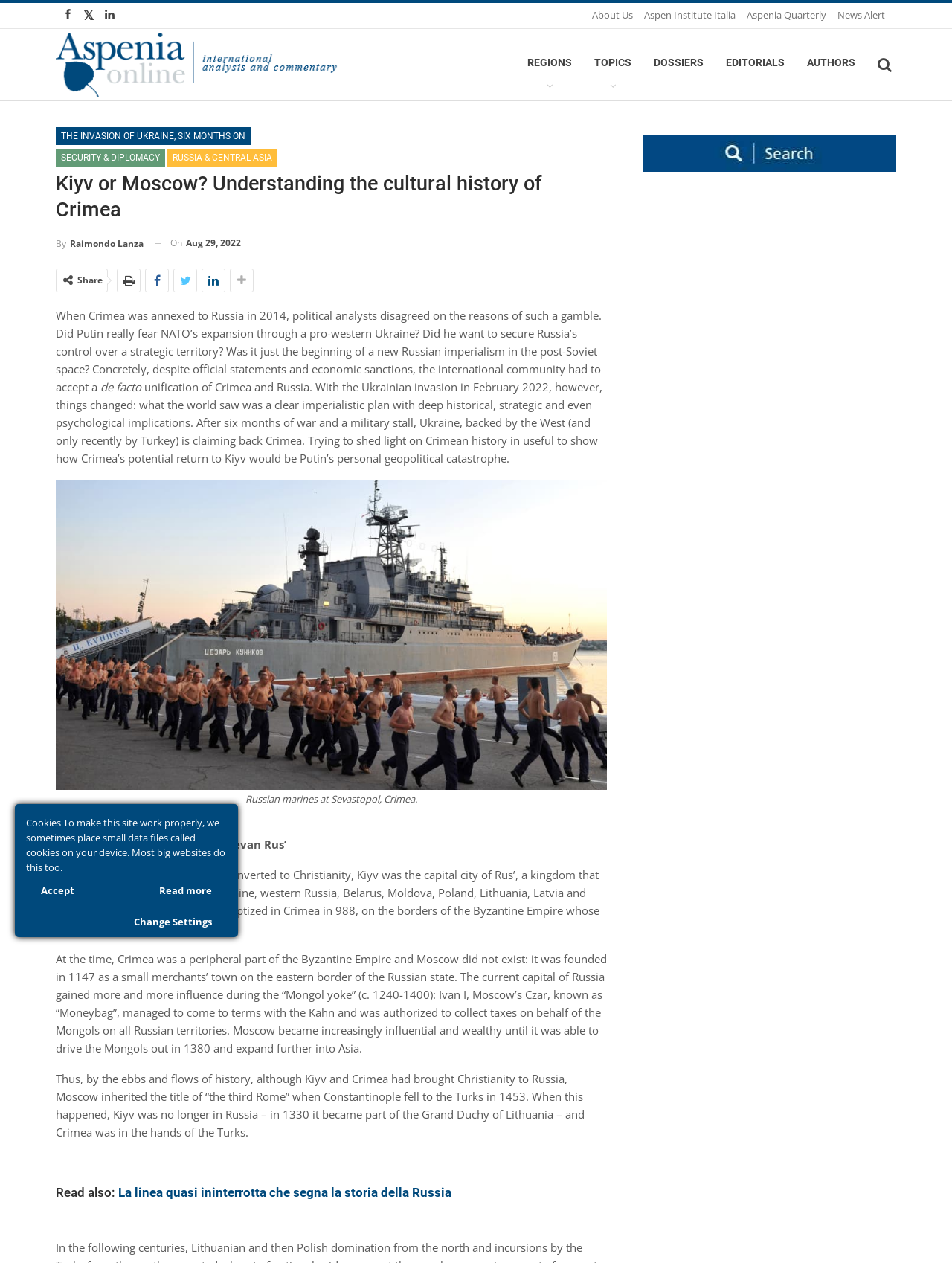What is the topic of the article?
Kindly answer the question with as much detail as you can.

Based on the content of the webpage, the topic of the article is about understanding the cultural history of Crimea, which is evident from the title 'Kiyv or Moscow? Understanding the cultural history of Crimea' and the subsequent paragraphs that discuss the history of Crimea and its significance.